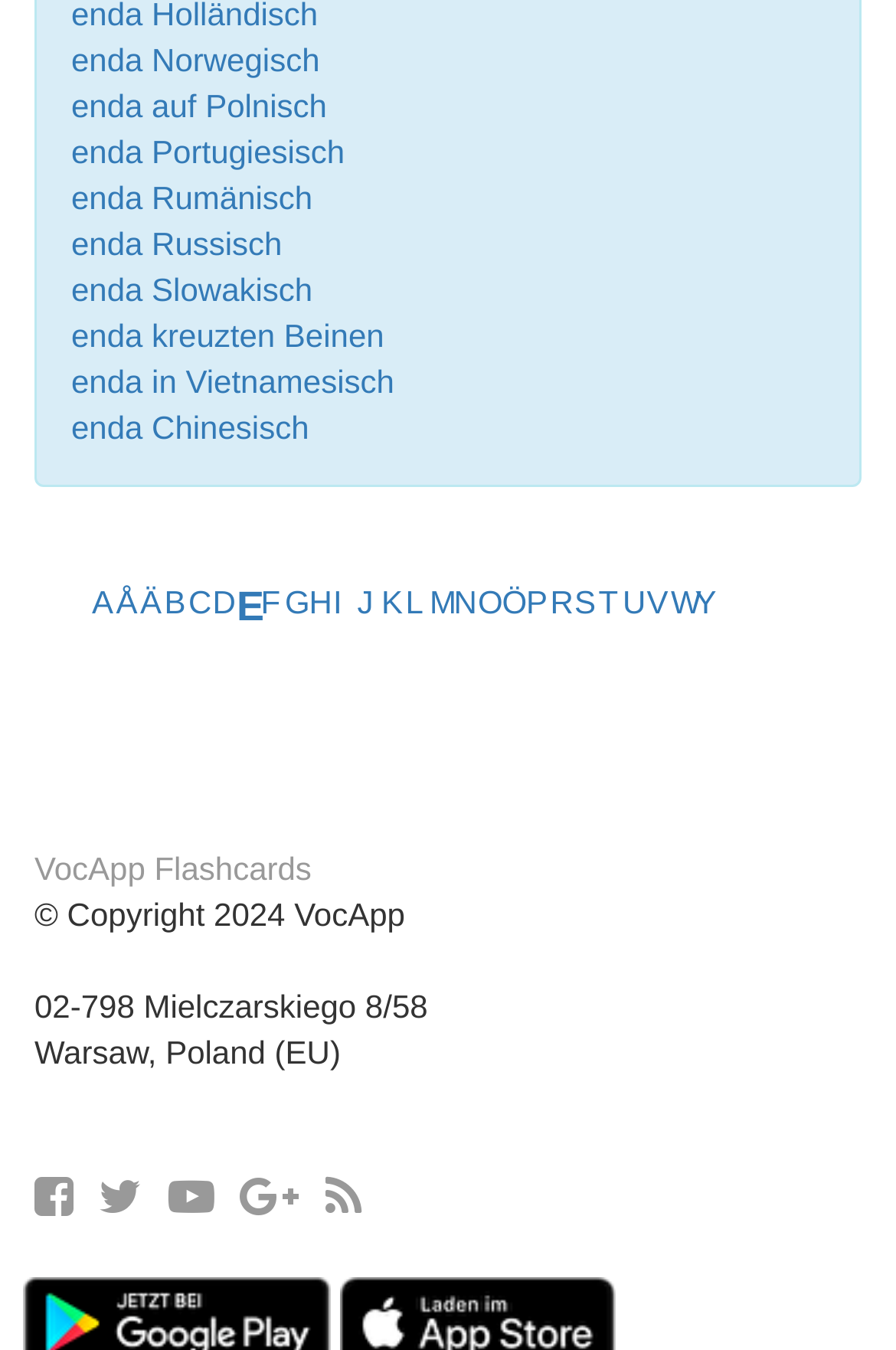What is the name of the mobile application?
Answer the question with just one word or phrase using the image.

VocApp Flashcards